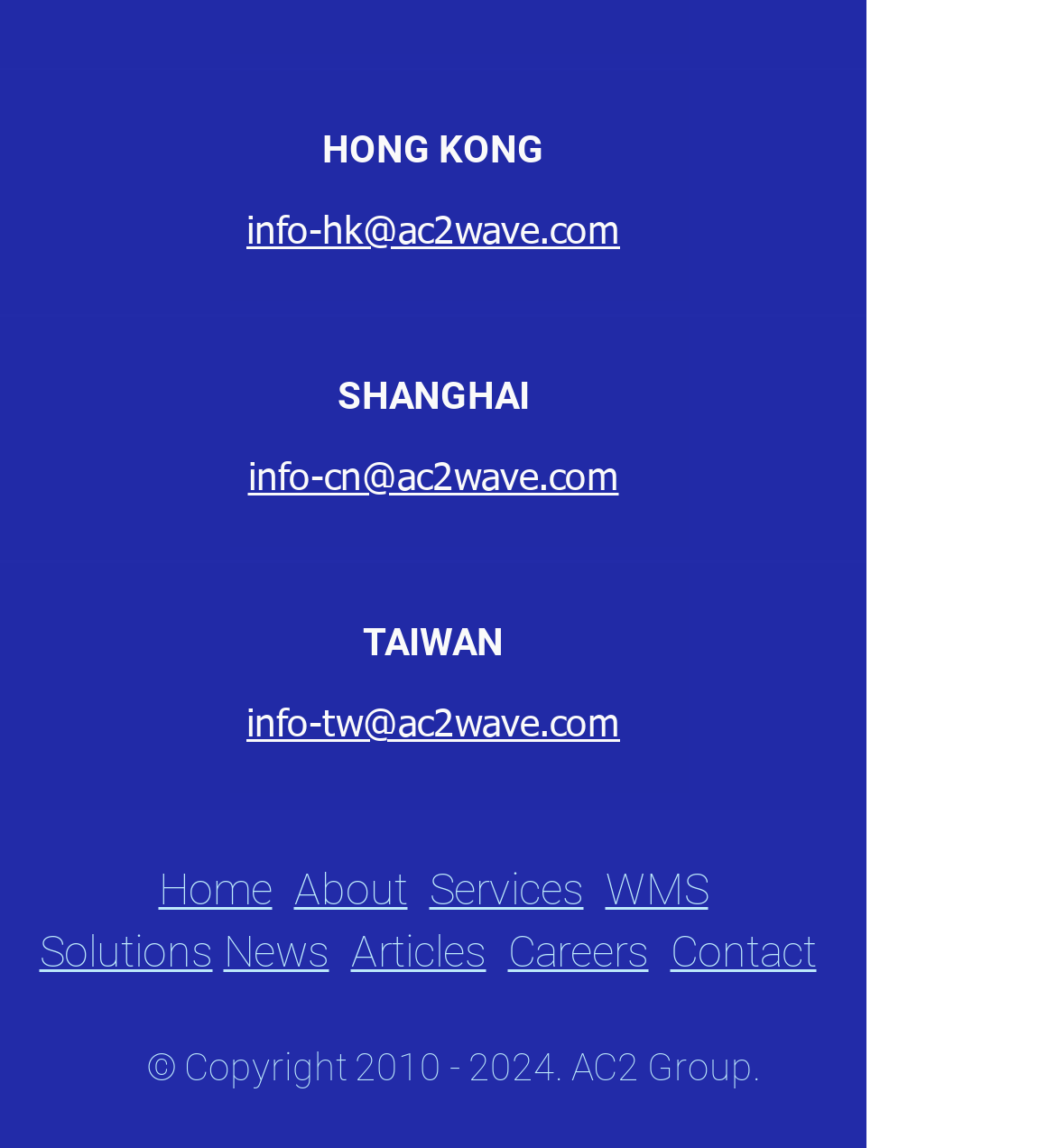Determine the bounding box for the UI element that matches this description: "Web View".

None